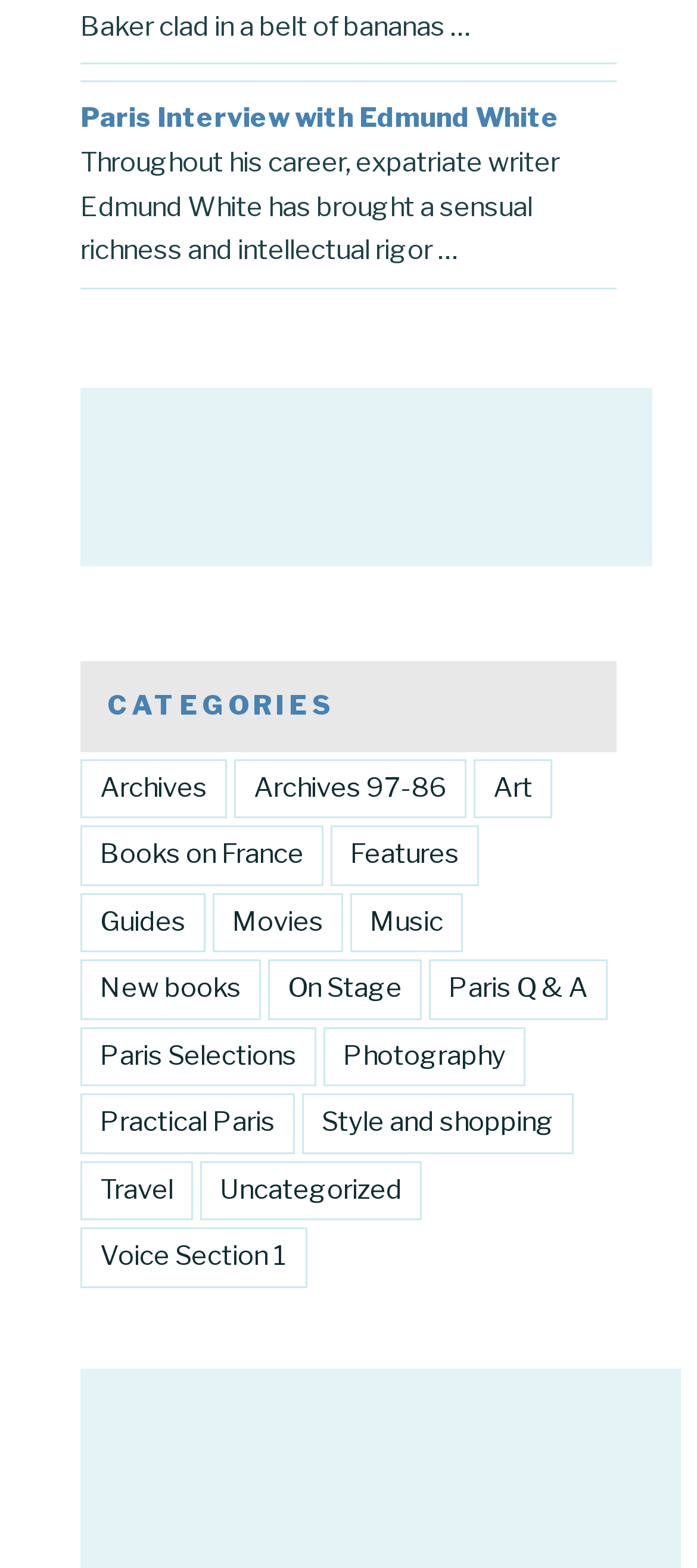Utilize the details in the image to thoroughly answer the following question: Is there a category for music on the webpage?

The webpage has a section labeled 'CATEGORIES' which contains a link labeled 'Music', indicating that music is one of the categories listed on the webpage.